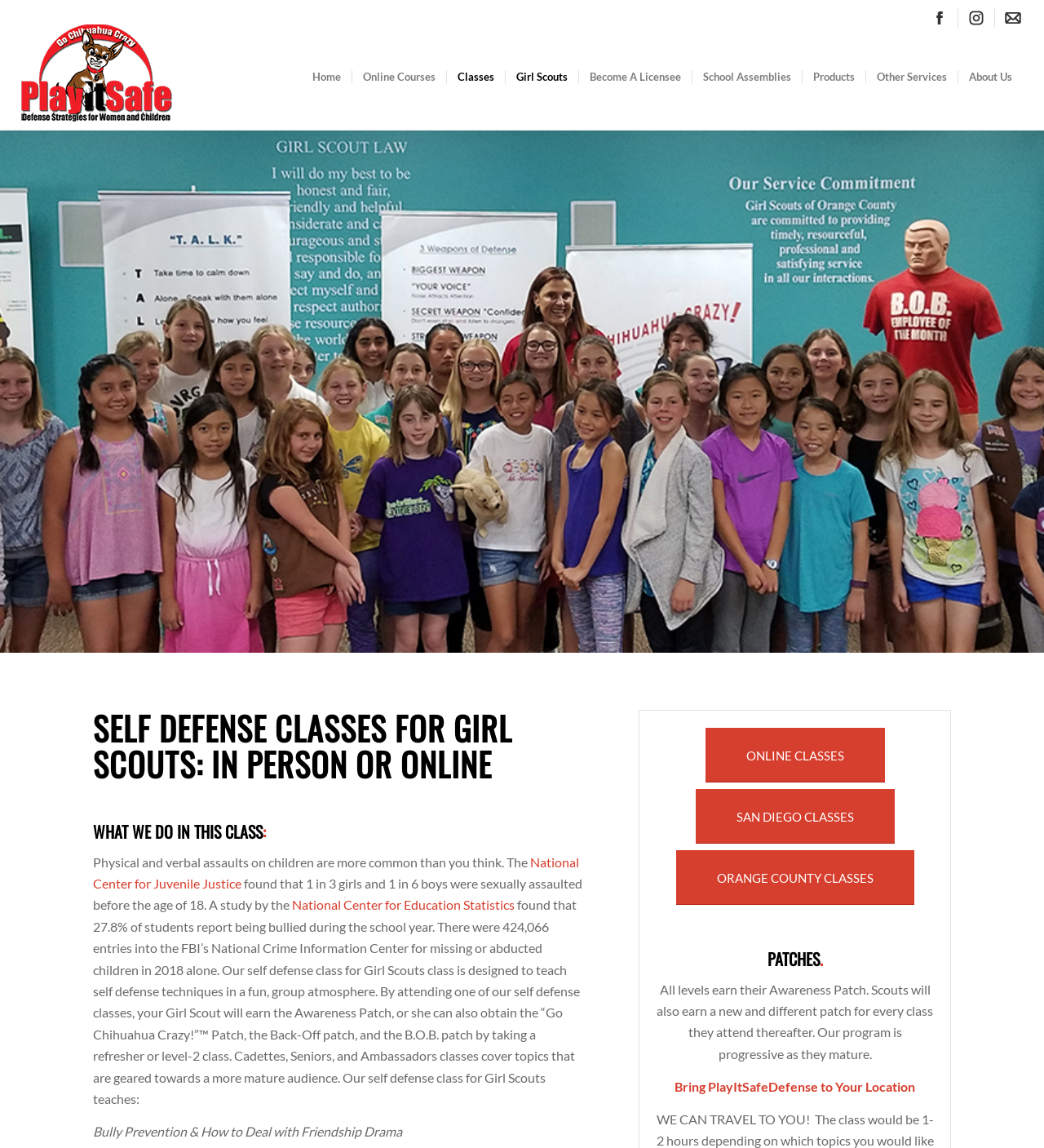Locate the bounding box coordinates of the segment that needs to be clicked to meet this instruction: "Learn about Online Courses".

[0.337, 0.021, 0.428, 0.113]